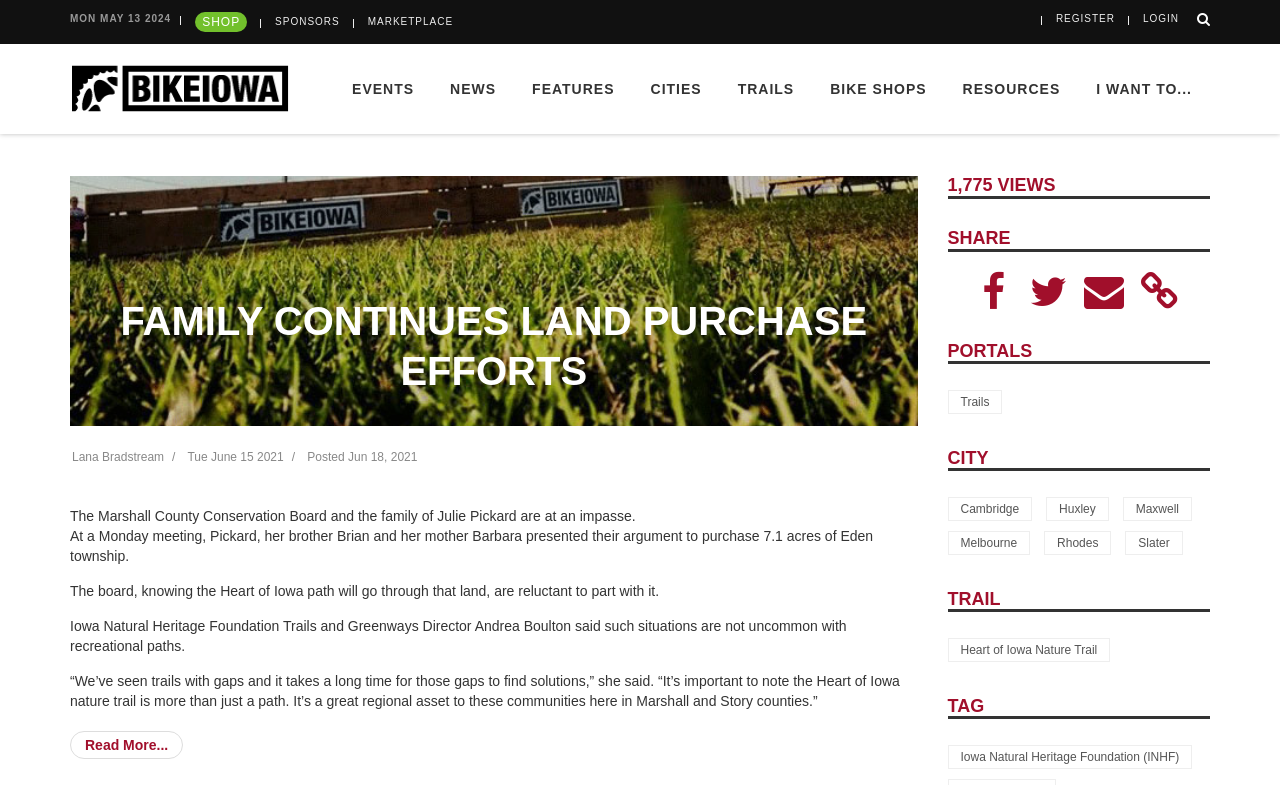Identify the bounding box coordinates for the UI element mentioned here: "alt="BIKEIOWA Logo"". Provide the coordinates as four float values between 0 and 1, i.e., [left, top, right, bottom].

[0.055, 0.101, 0.228, 0.126]